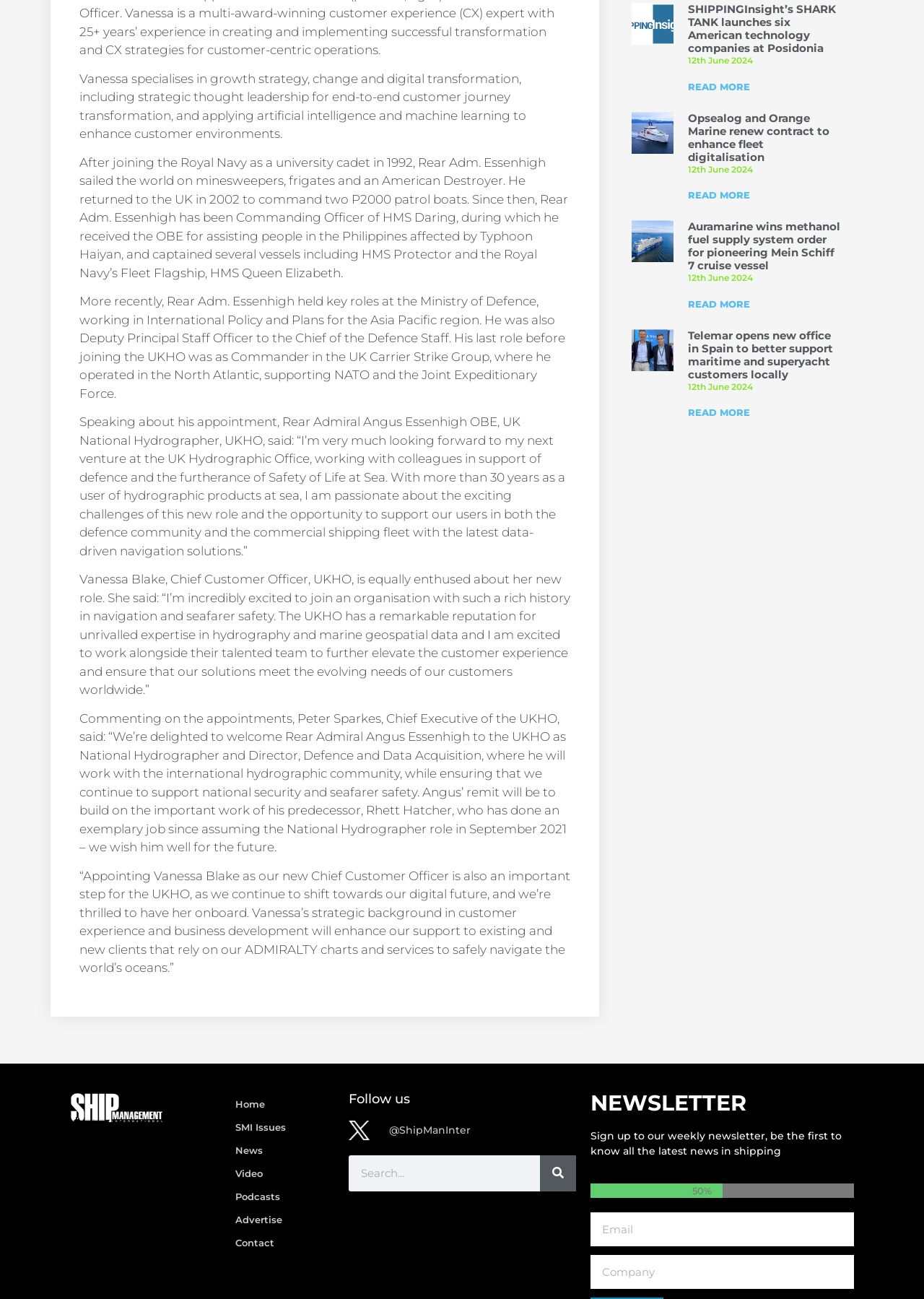Please identify the bounding box coordinates of the area I need to click to accomplish the following instruction: "Search for something".

[0.377, 0.889, 0.623, 0.917]